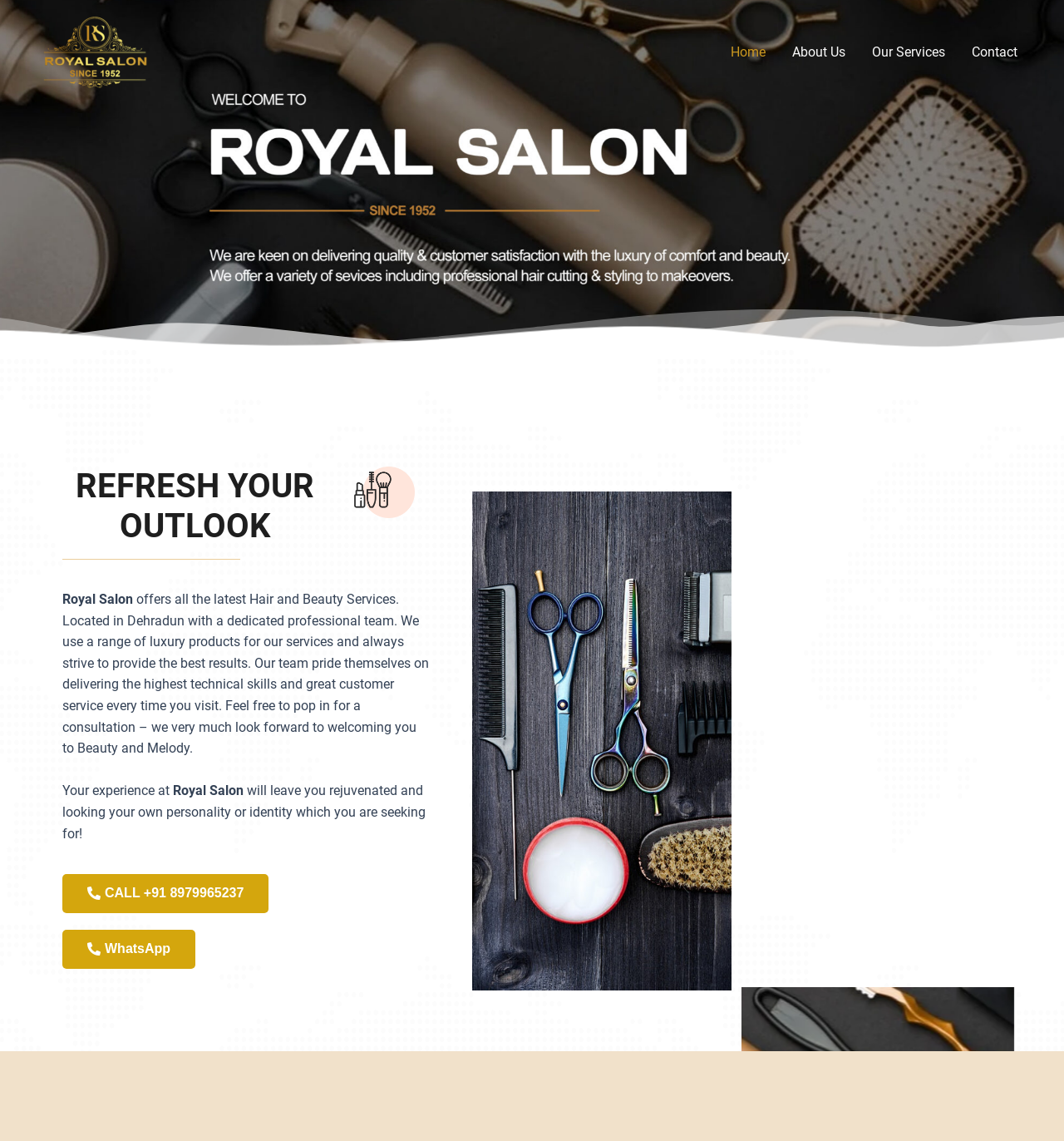Based on the image, provide a detailed and complete answer to the question: 
What is the purpose of visiting the salon?

The purpose of visiting the salon can be inferred from the static text element '...leave you rejuvenated and looking your own personality...' located at [0.059, 0.686, 0.4, 0.737] which is a part of the main content section of the webpage.